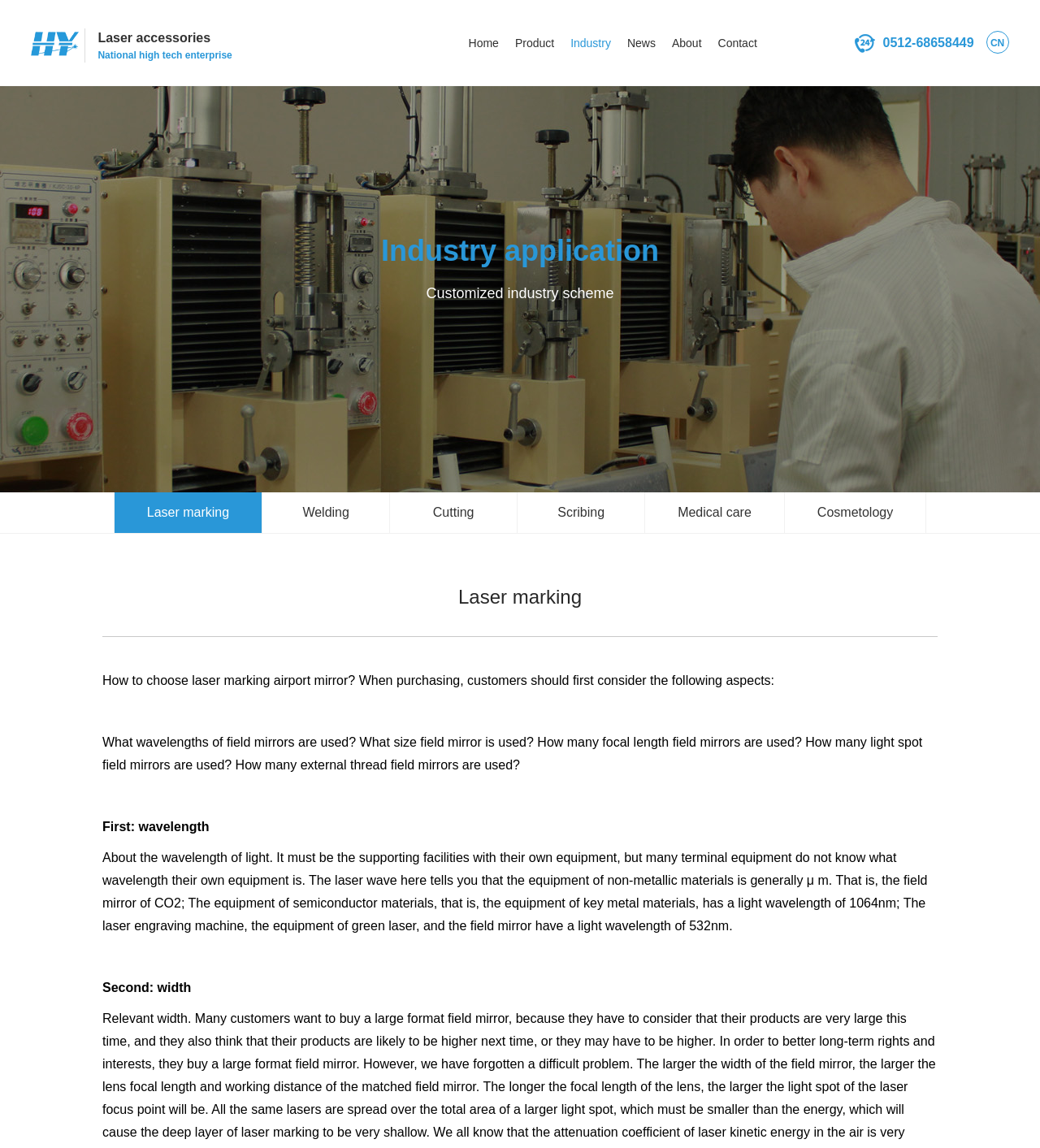Identify the bounding box for the described UI element: "Medical care".

[0.62, 0.429, 0.755, 0.464]